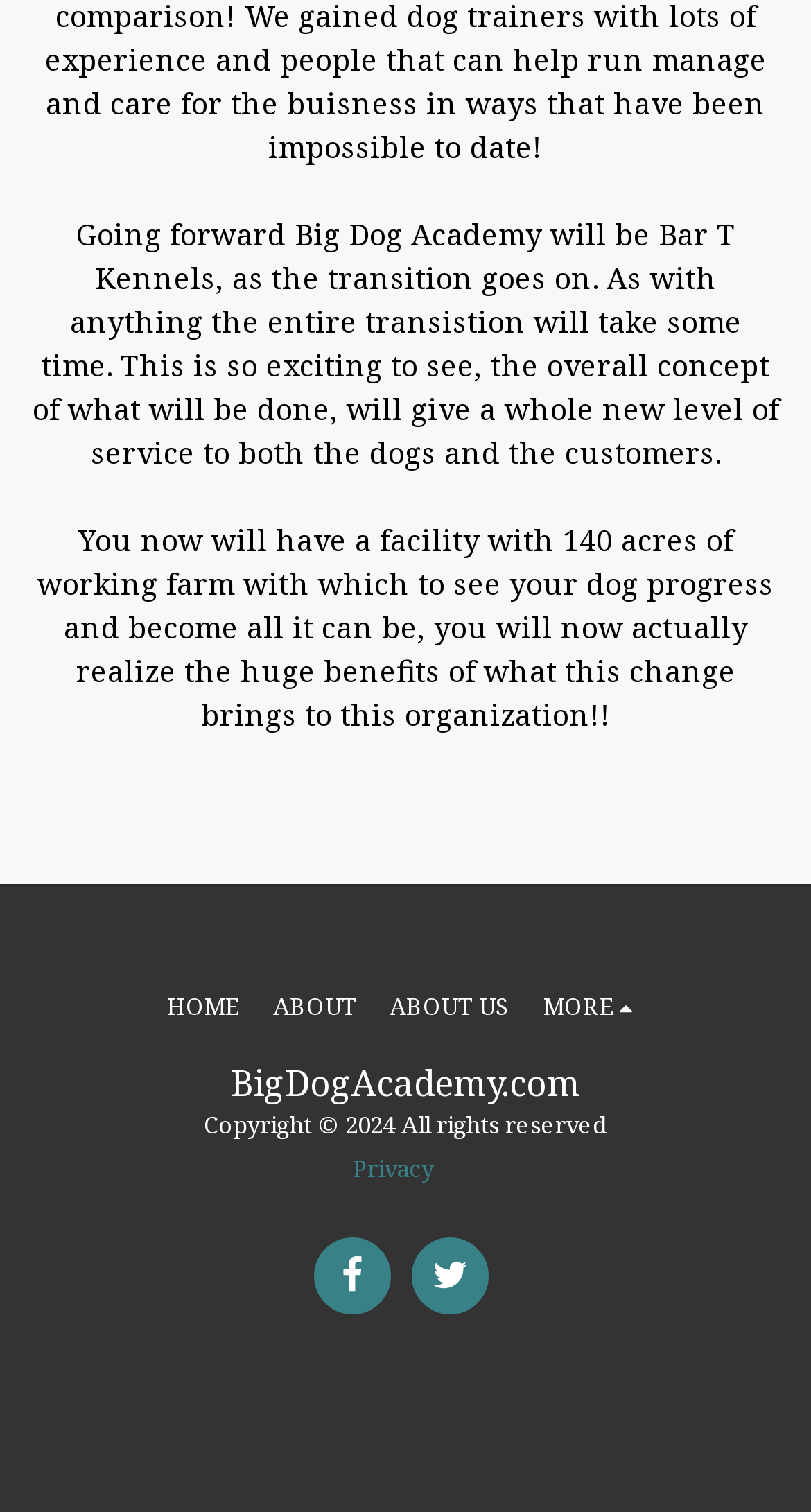What is the new name of Big Dog Academy?
Provide a detailed and well-explained answer to the question.

The new name of Big Dog Academy is mentioned in the first paragraph of the webpage, which states 'Going forward Big Dog Academy will be Bar T Kennels, as the transition goes on.'